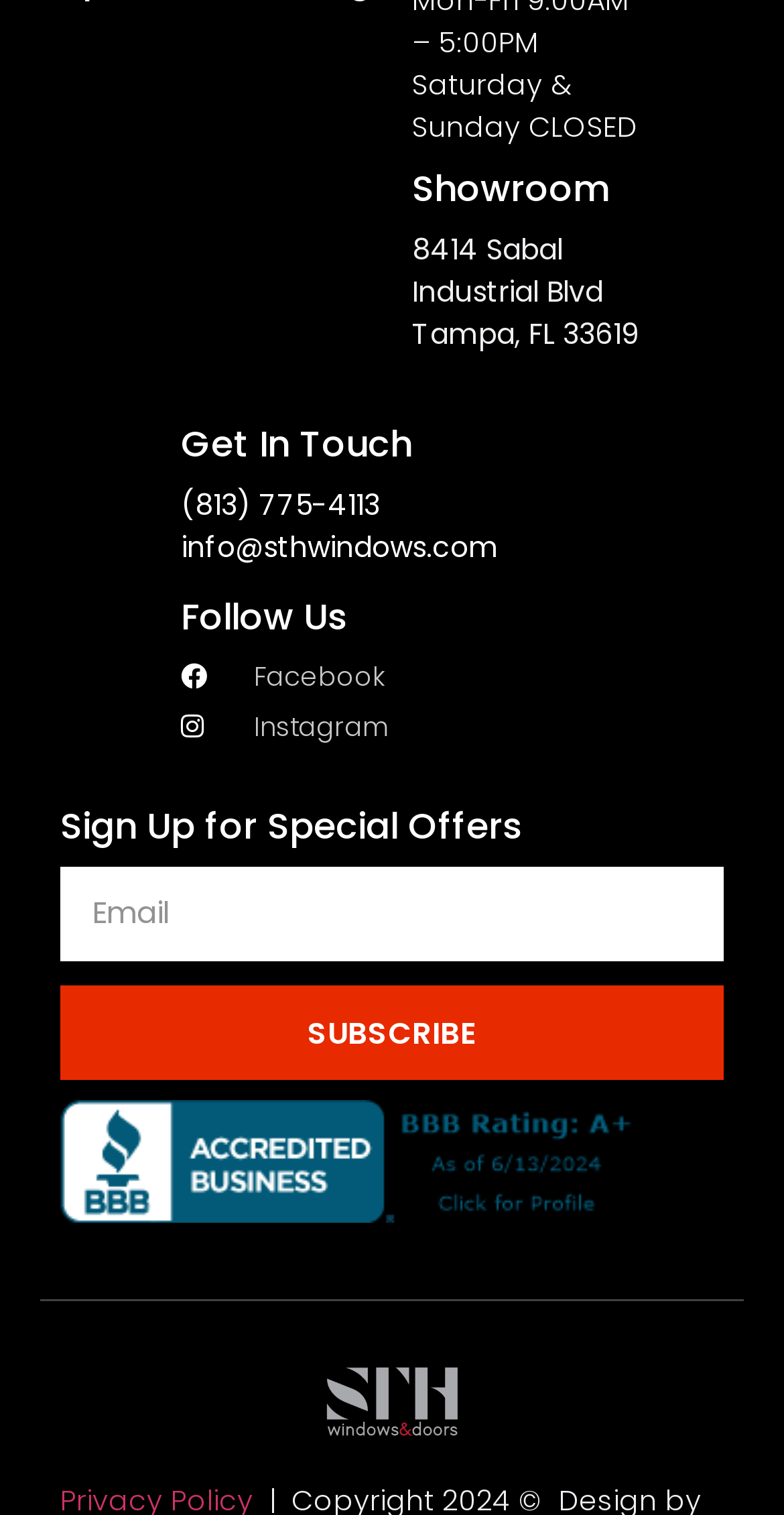Determine the bounding box coordinates for the UI element matching this description: "(813) 775-4113".

[0.231, 0.32, 0.485, 0.346]